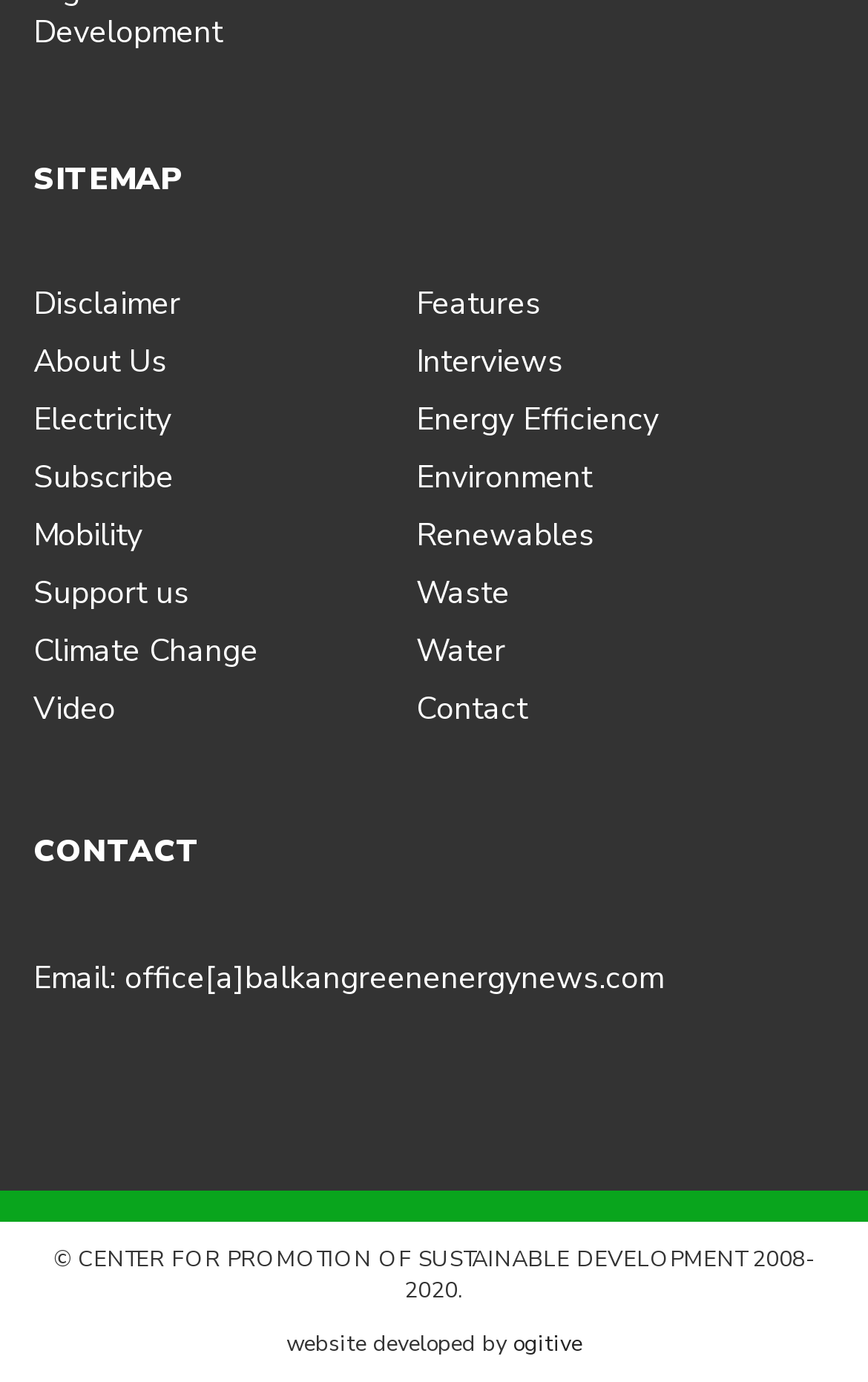Determine the coordinates of the bounding box for the clickable area needed to execute this instruction: "Click on Disclaimer".

[0.038, 0.205, 0.208, 0.235]